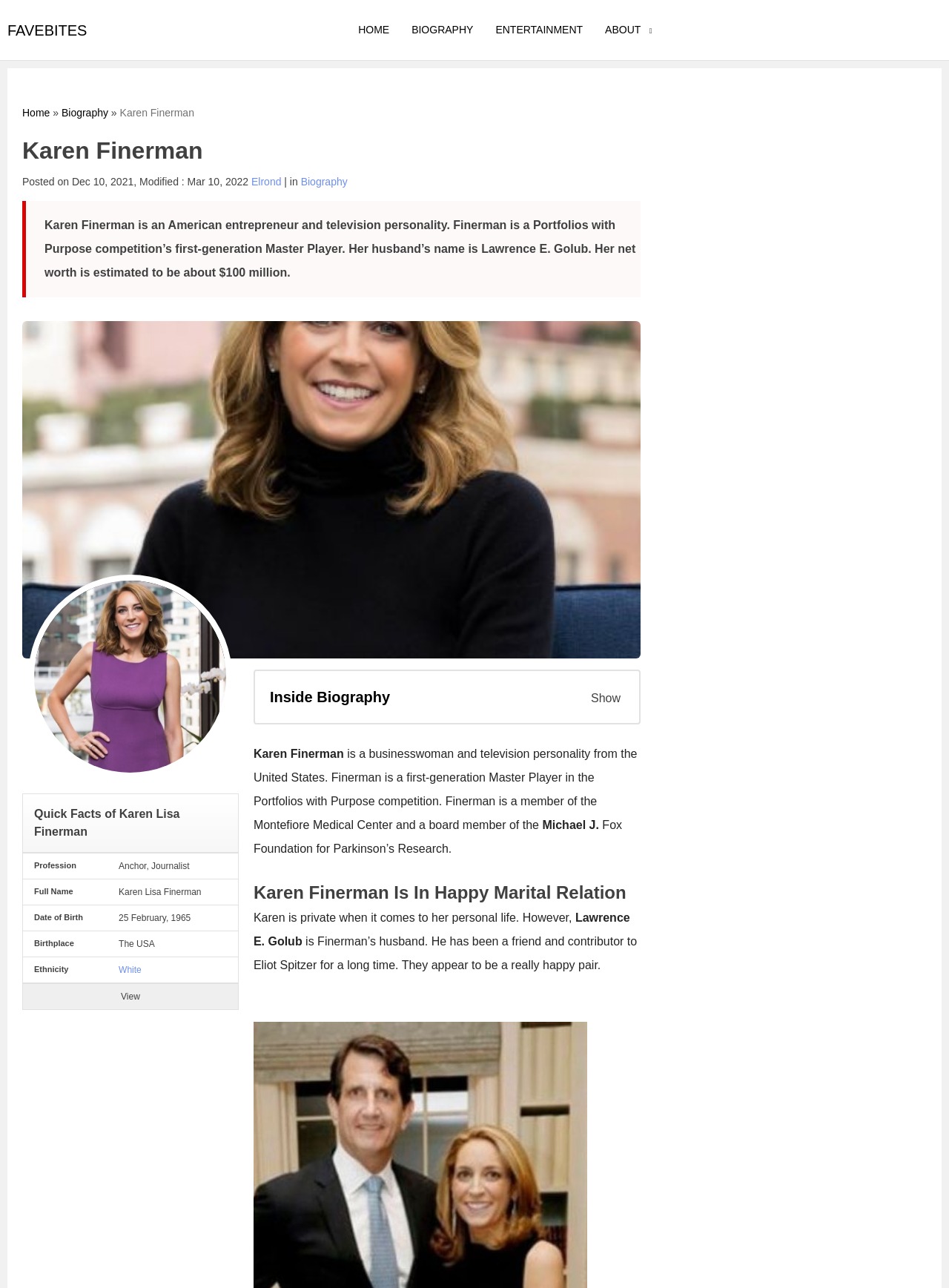What is the color of Karen Finerman's eyes?
Based on the screenshot, provide your answer in one word or phrase.

Blue